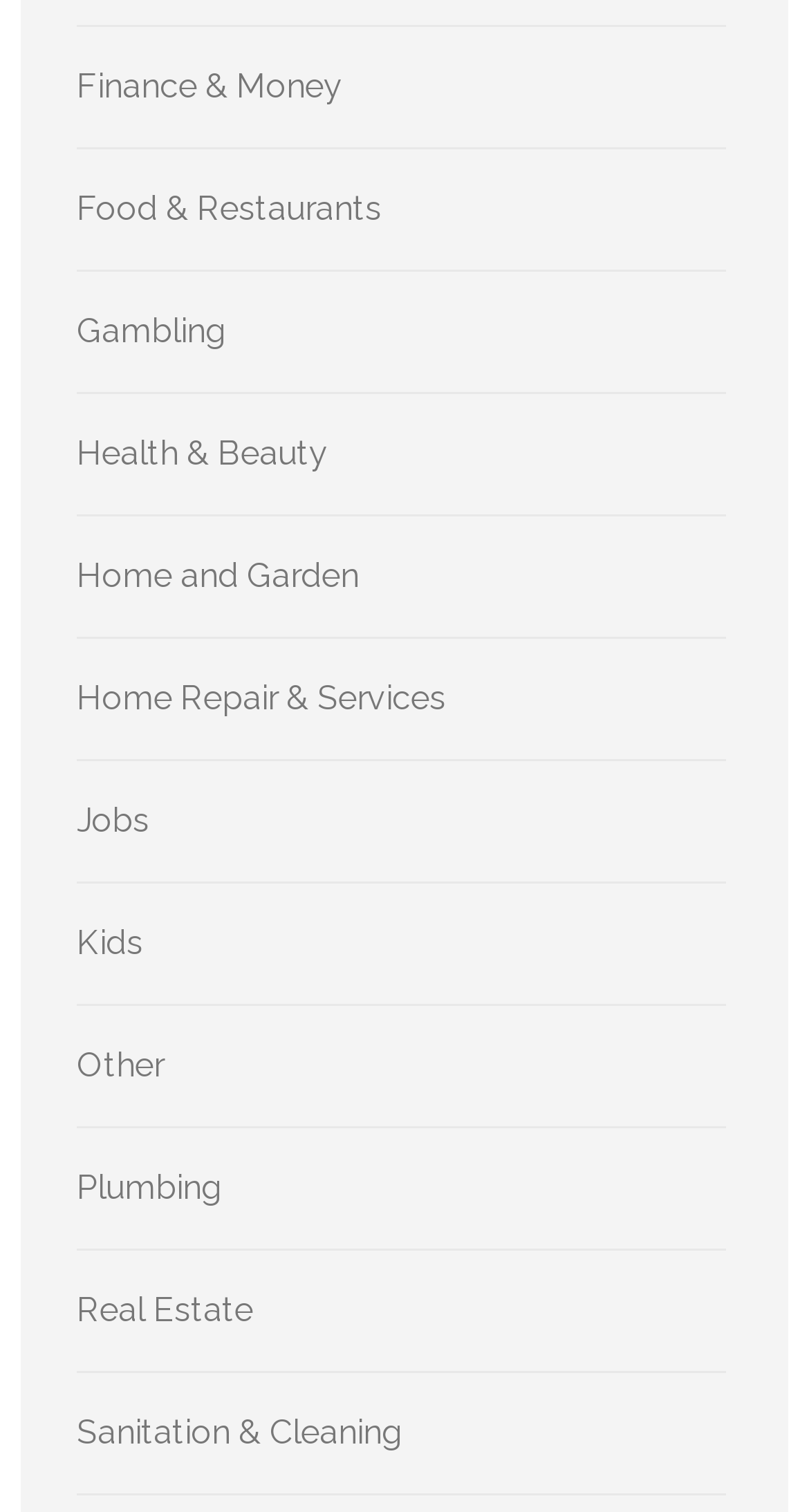Specify the bounding box coordinates of the area to click in order to follow the given instruction: "Visit Real Estate."

[0.095, 0.854, 0.313, 0.88]